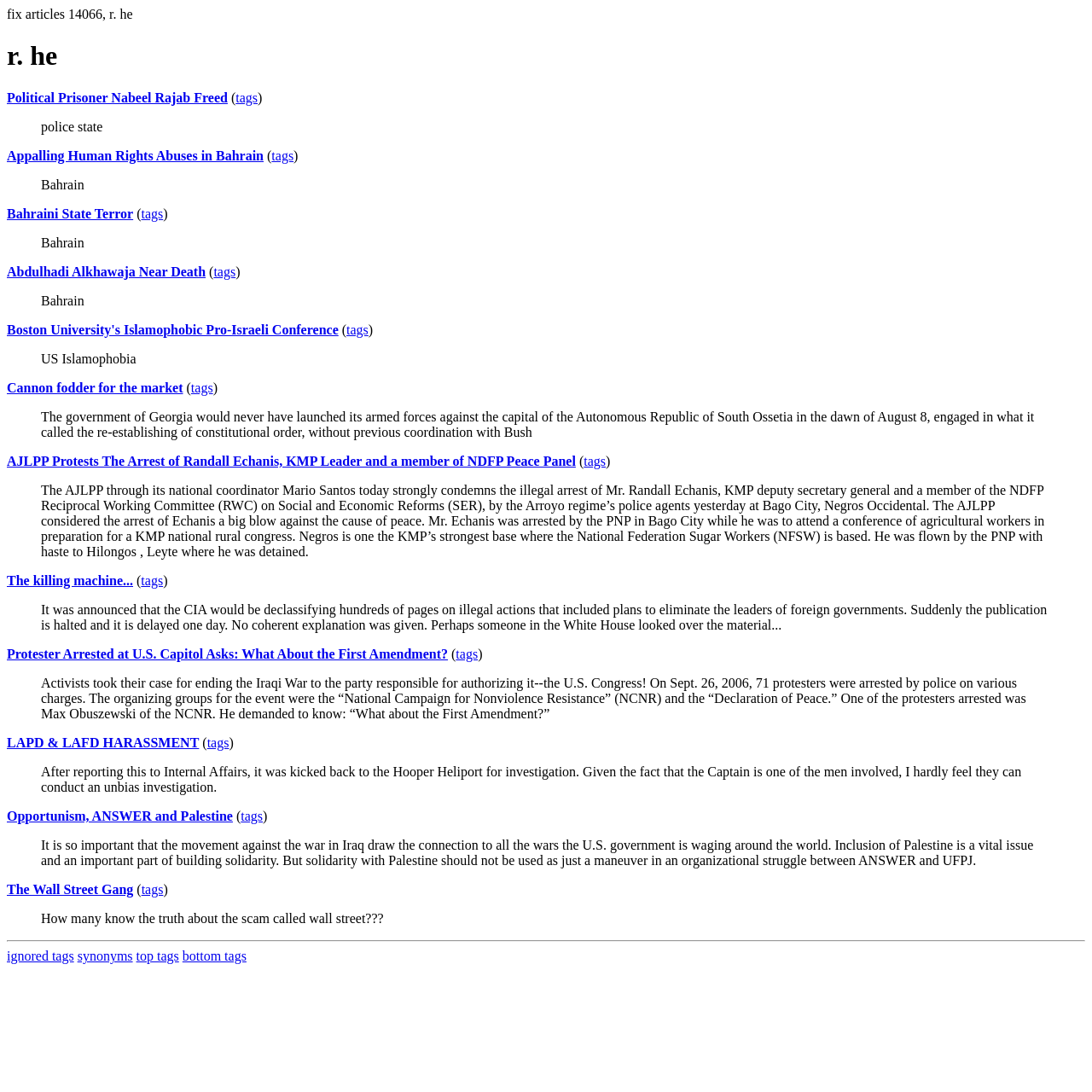Determine the bounding box coordinates of the region I should click to achieve the following instruction: "Visit the Rights and Reproductions page". Ensure the bounding box coordinates are four float numbers between 0 and 1, i.e., [left, top, right, bottom].

None